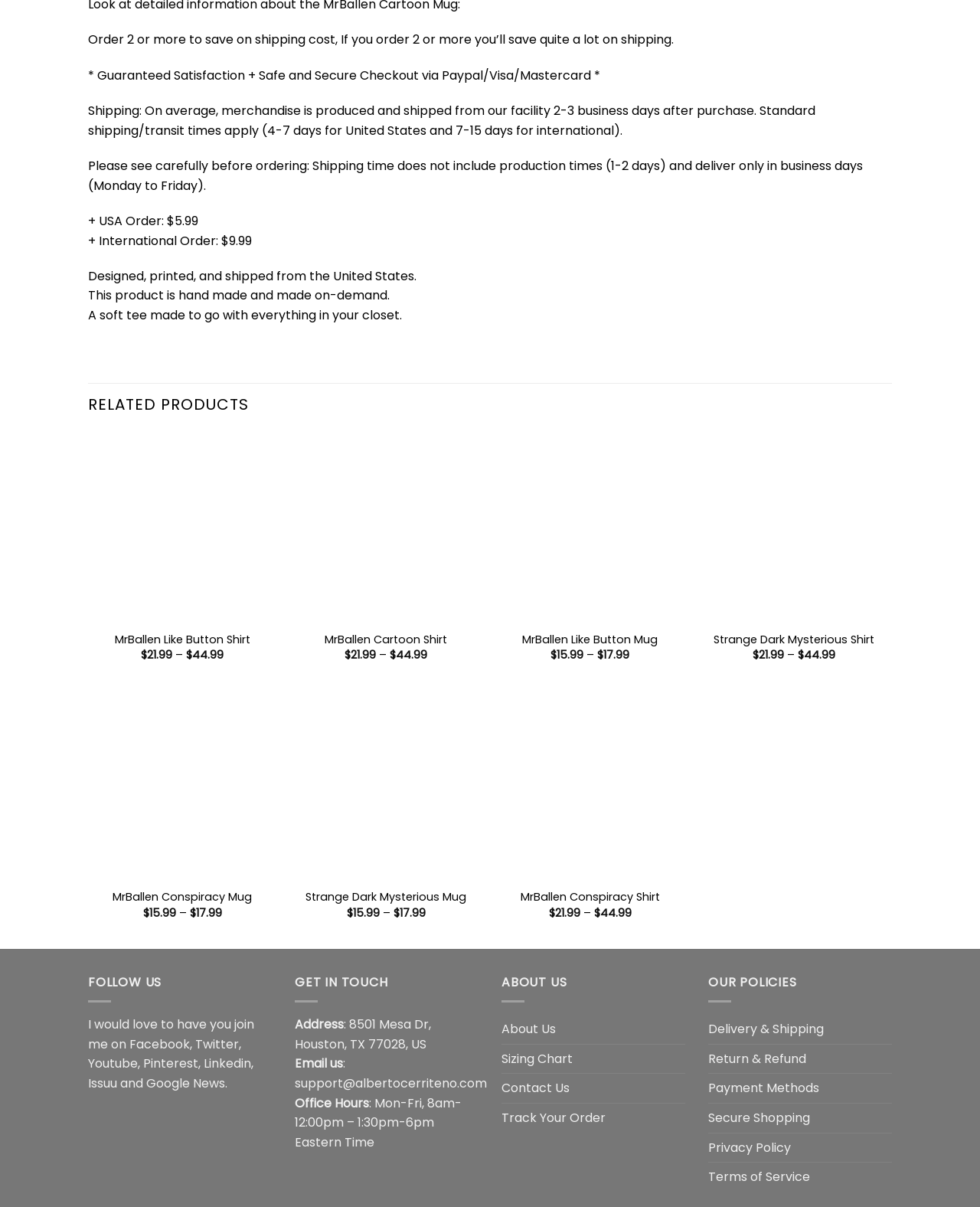What is the shipping cost for USA orders?
Answer with a single word or phrase, using the screenshot for reference.

$5.99